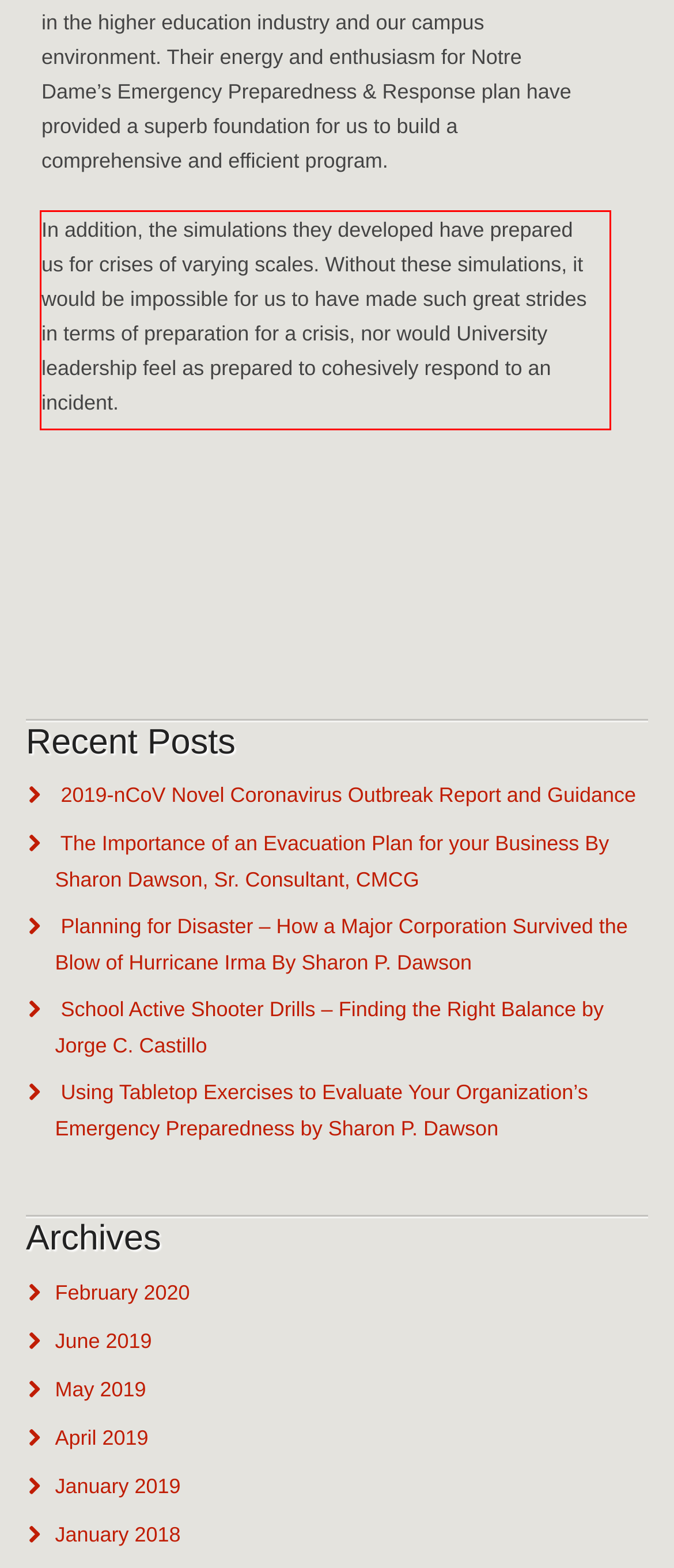You have a screenshot of a webpage with a UI element highlighted by a red bounding box. Use OCR to obtain the text within this highlighted area.

In addition, the simulations they developed have prepared us for crises of varying scales. Without these simulations, it would be impossible for us to have made such great strides in terms of preparation for a crisis, nor would University leadership feel as prepared to cohesively respond to an incident.